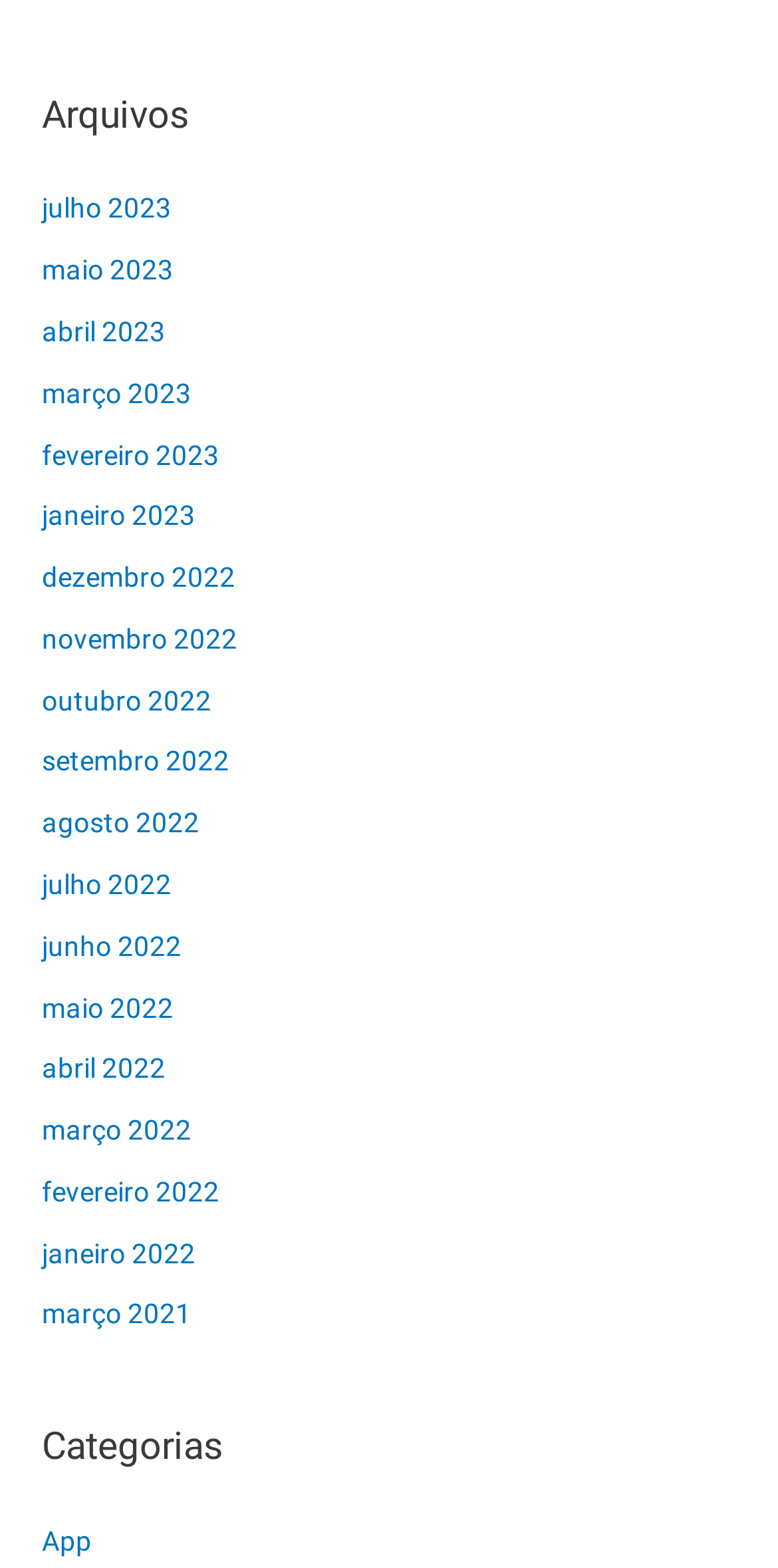Identify the bounding box coordinates of the clickable region to carry out the given instruction: "view 'Categorias'".

[0.054, 0.905, 0.946, 0.942]